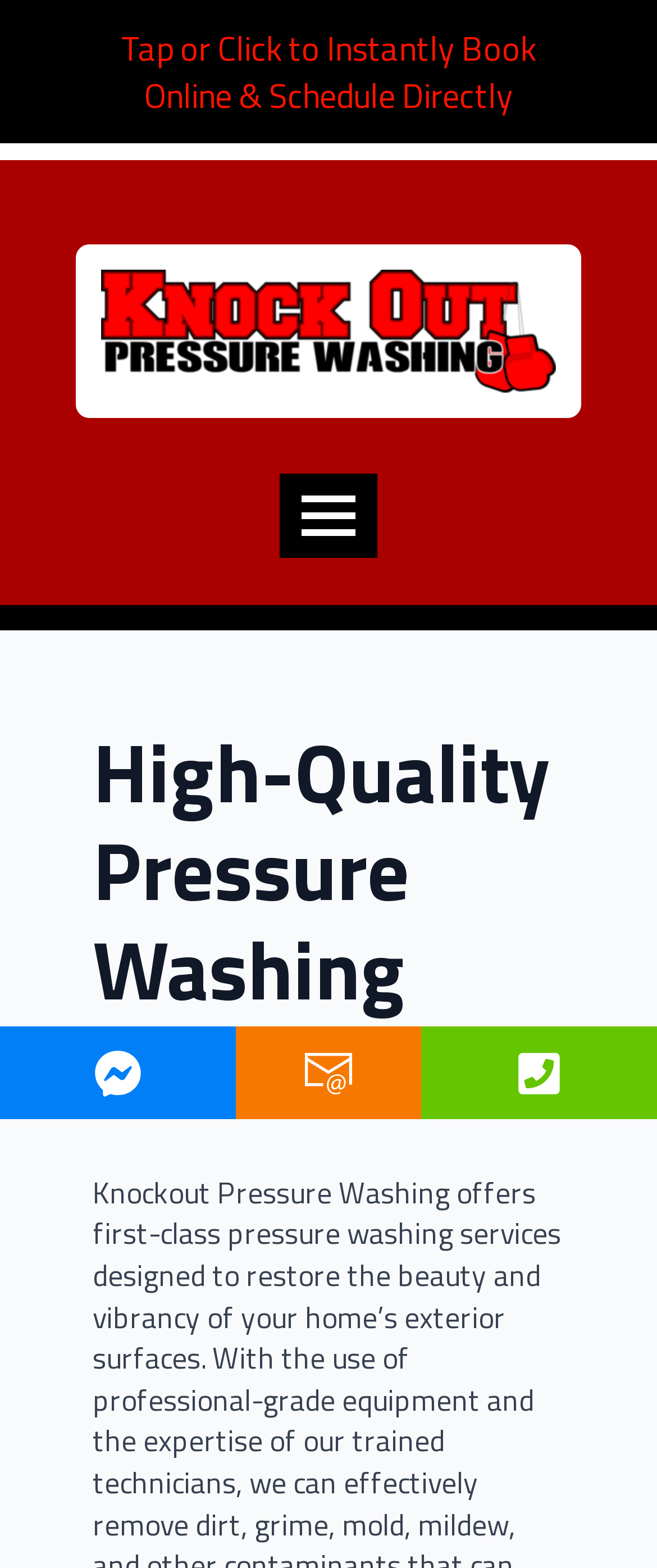Determine the bounding box of the UI element mentioned here: "aria-label="Open Menu"". The coordinates must be in the format [left, top, right, bottom] with values ranging from 0 to 1.

[0.426, 0.302, 0.574, 0.355]